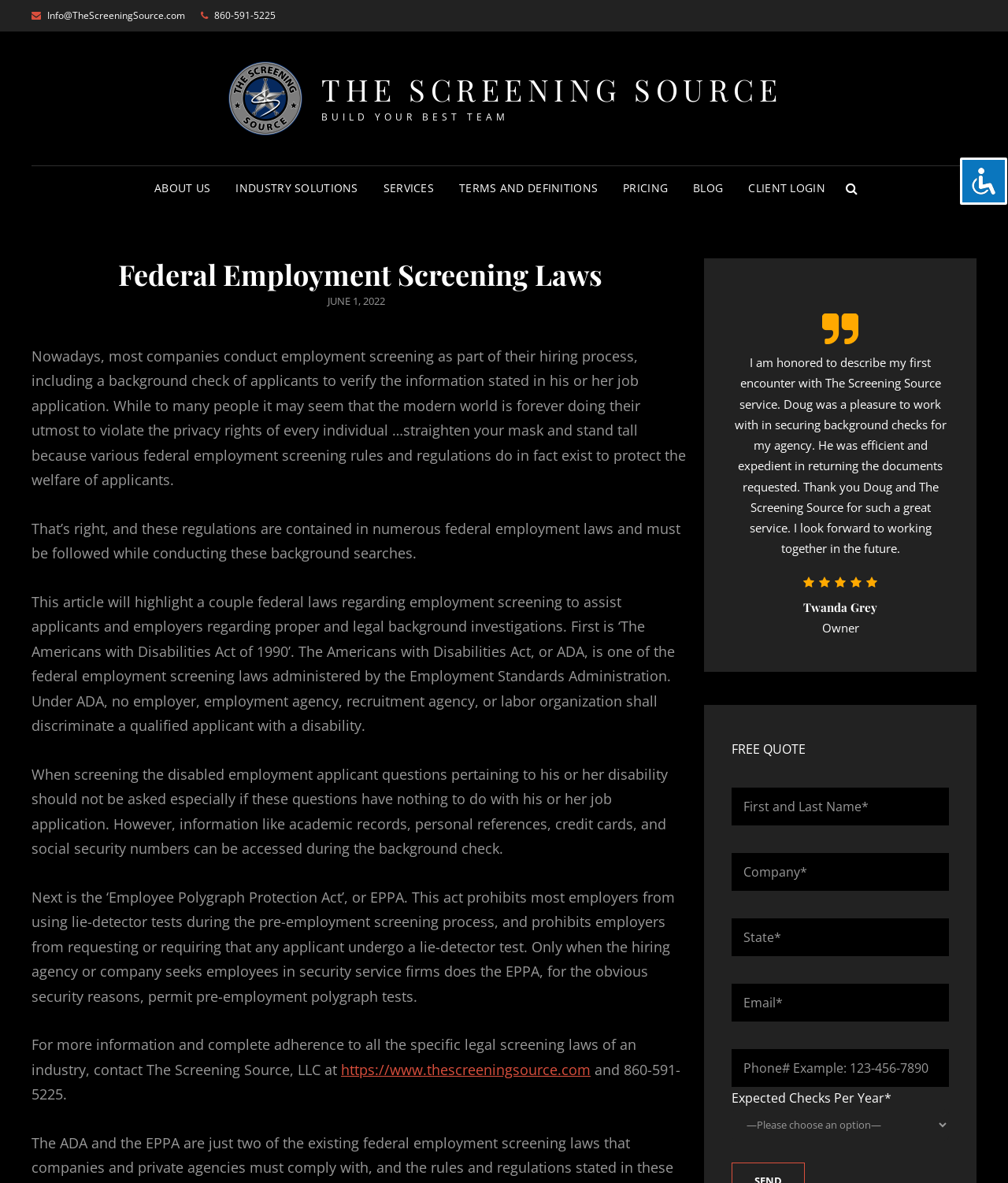Determine the bounding box of the UI component based on this description: "June 1, 2022February 29, 2024". The bounding box coordinates should be four float values between 0 and 1, i.e., [left, top, right, bottom].

[0.325, 0.248, 0.382, 0.26]